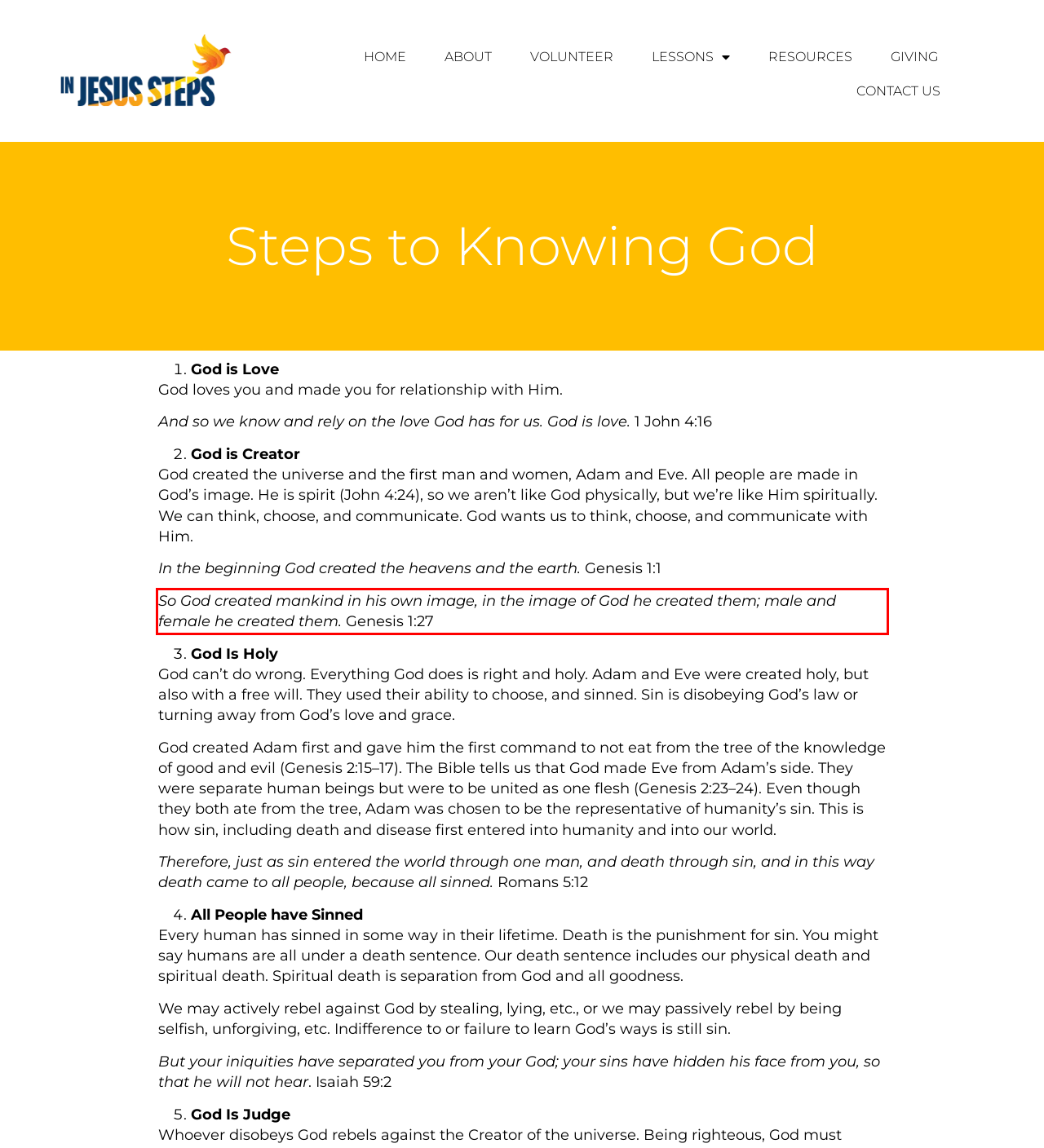Please analyze the provided webpage screenshot and perform OCR to extract the text content from the red rectangle bounding box.

So God created mankind in his own image, in the image of God he created them; male and female he created them. Genesis 1:27